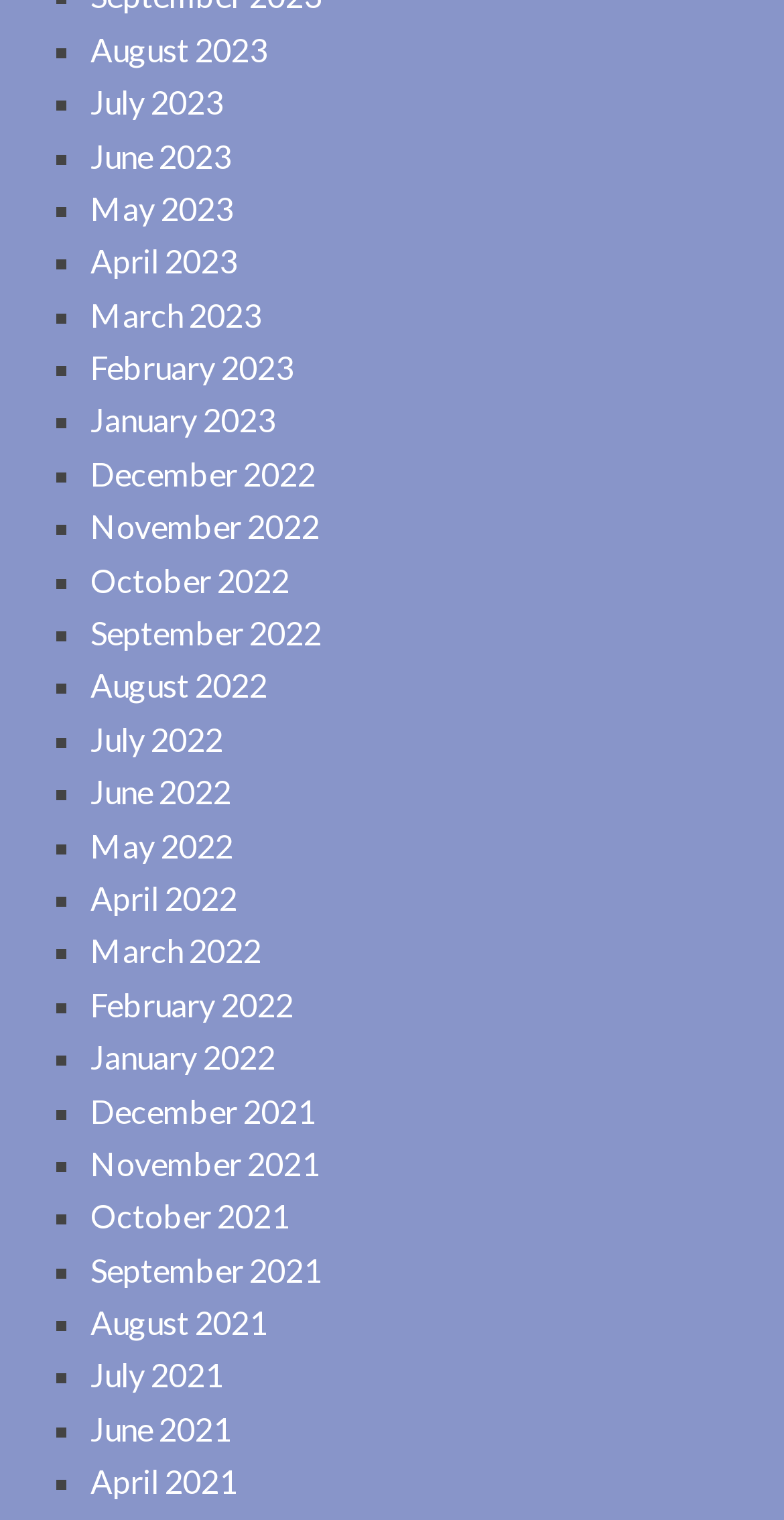How many links are there on this webpage?
Based on the screenshot, answer the question with a single word or phrase.

24